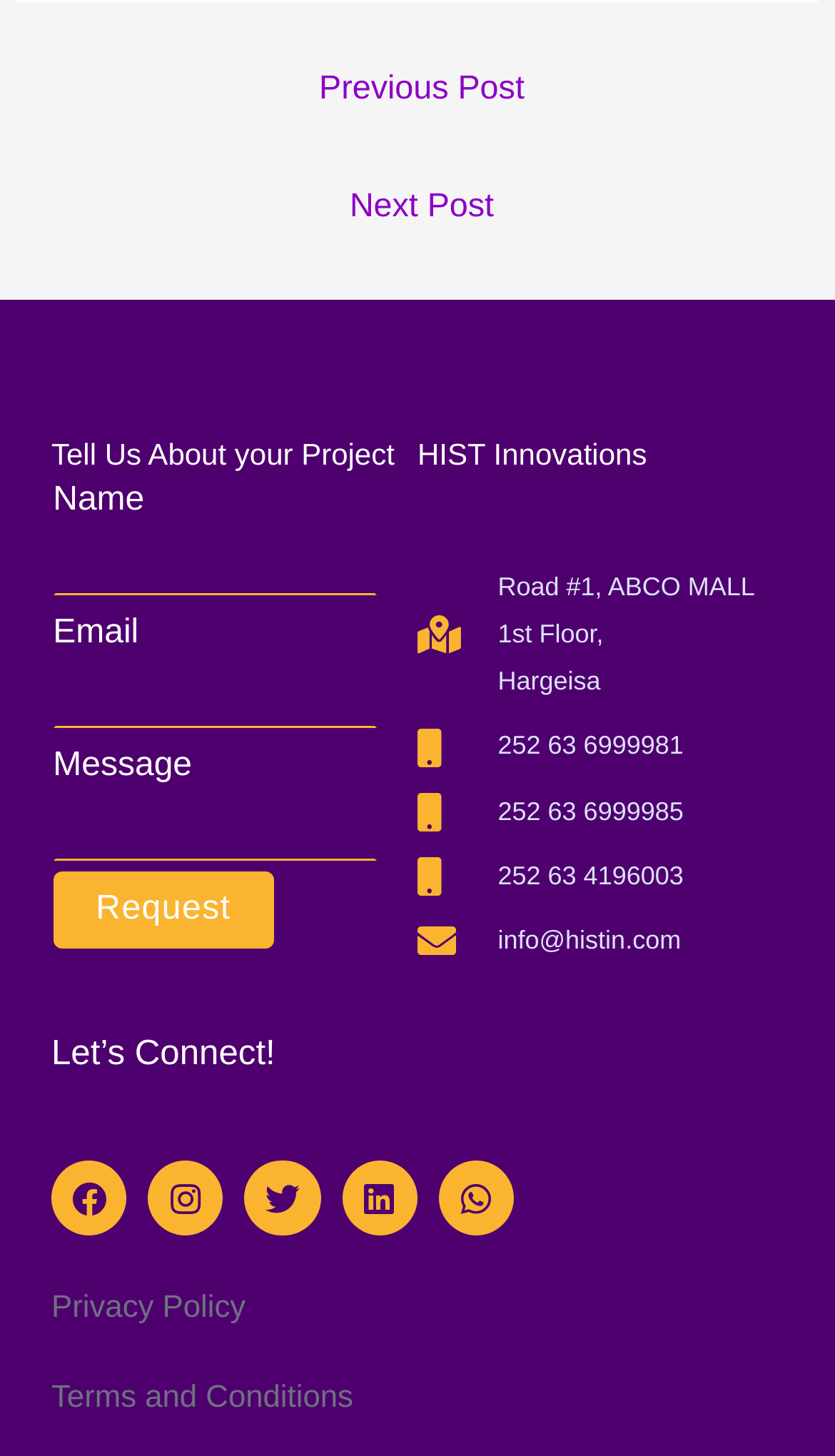Bounding box coordinates are specified in the format (top-left x, top-left y, bottom-right x, bottom-right y). All values are floating point numbers bounded between 0 and 1. Please provide the bounding box coordinate of the region this sentence describes: Next Post →

[0.025, 0.117, 0.985, 0.171]